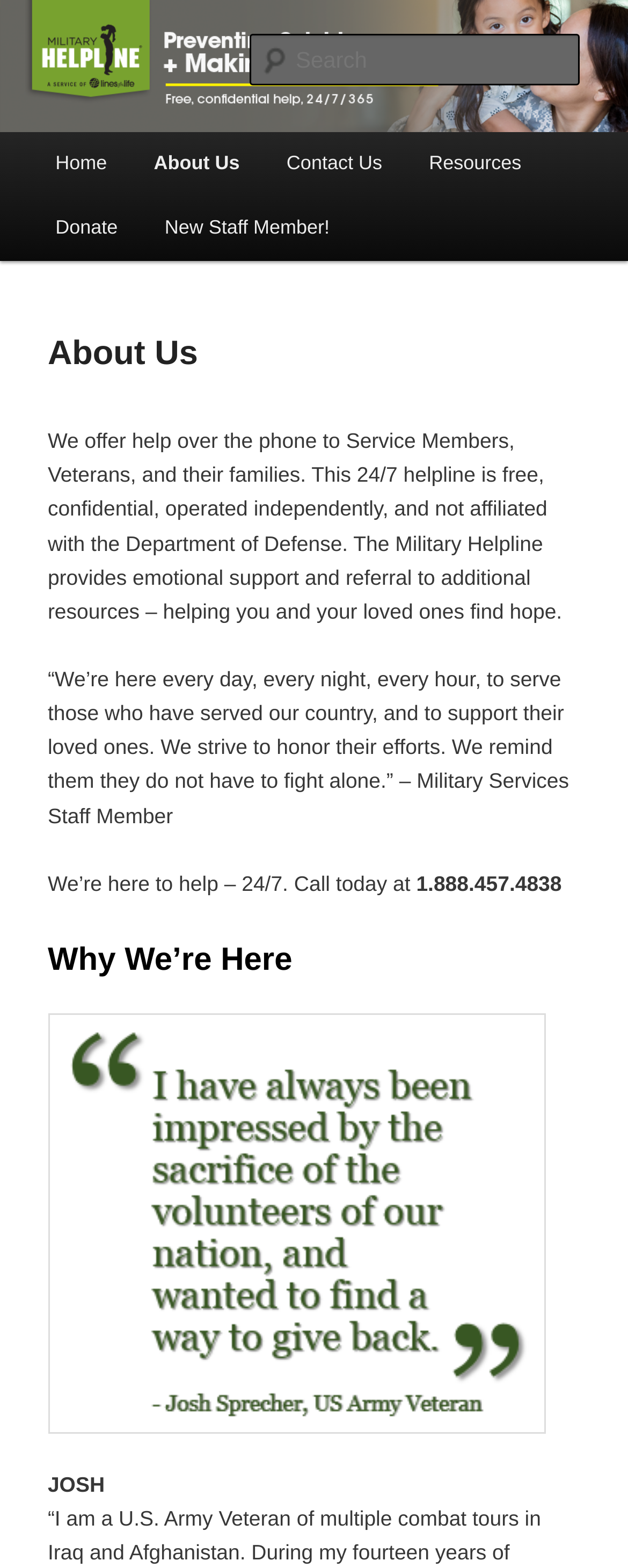Please find the bounding box coordinates for the clickable element needed to perform this instruction: "Call the helpline".

[0.663, 0.556, 0.894, 0.571]